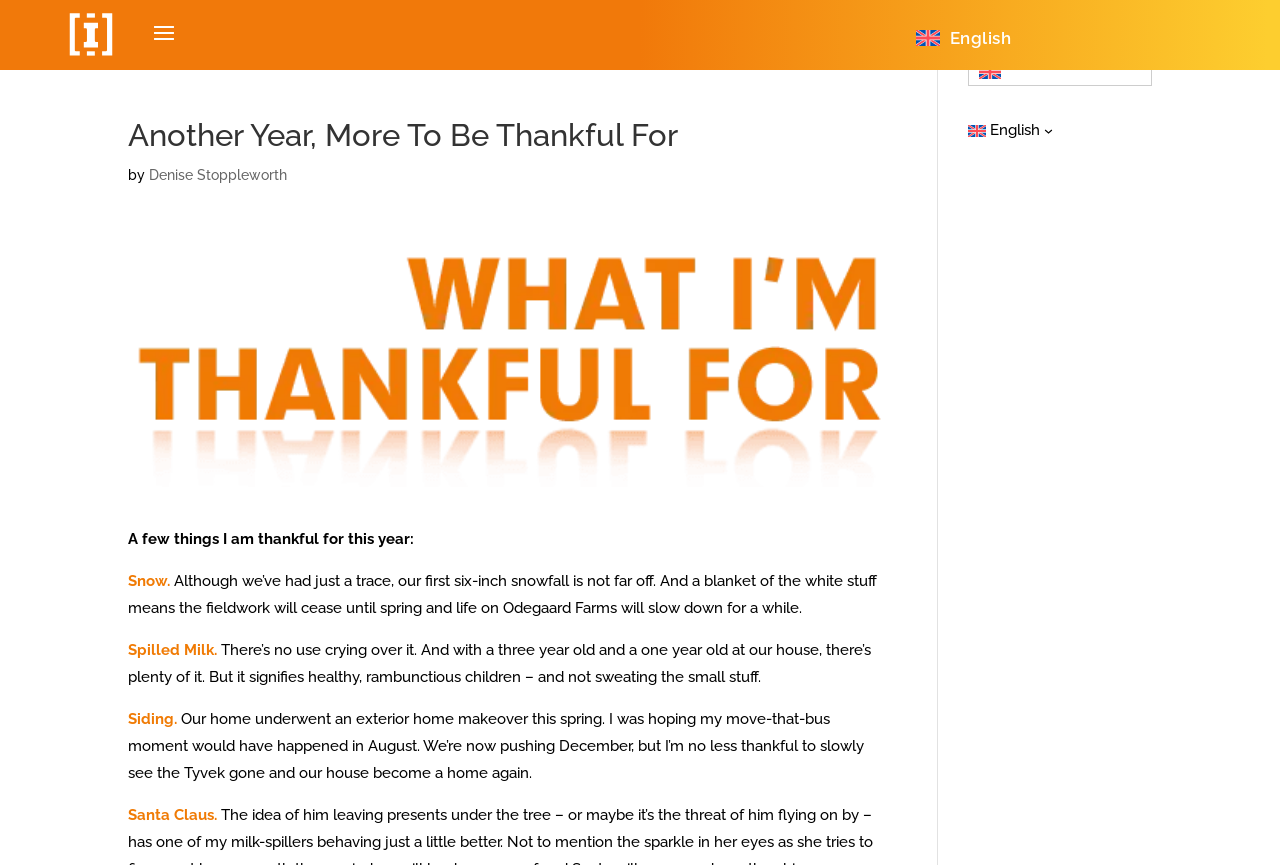Using the provided element description "0 Comments", determine the bounding box coordinates of the UI element.

None